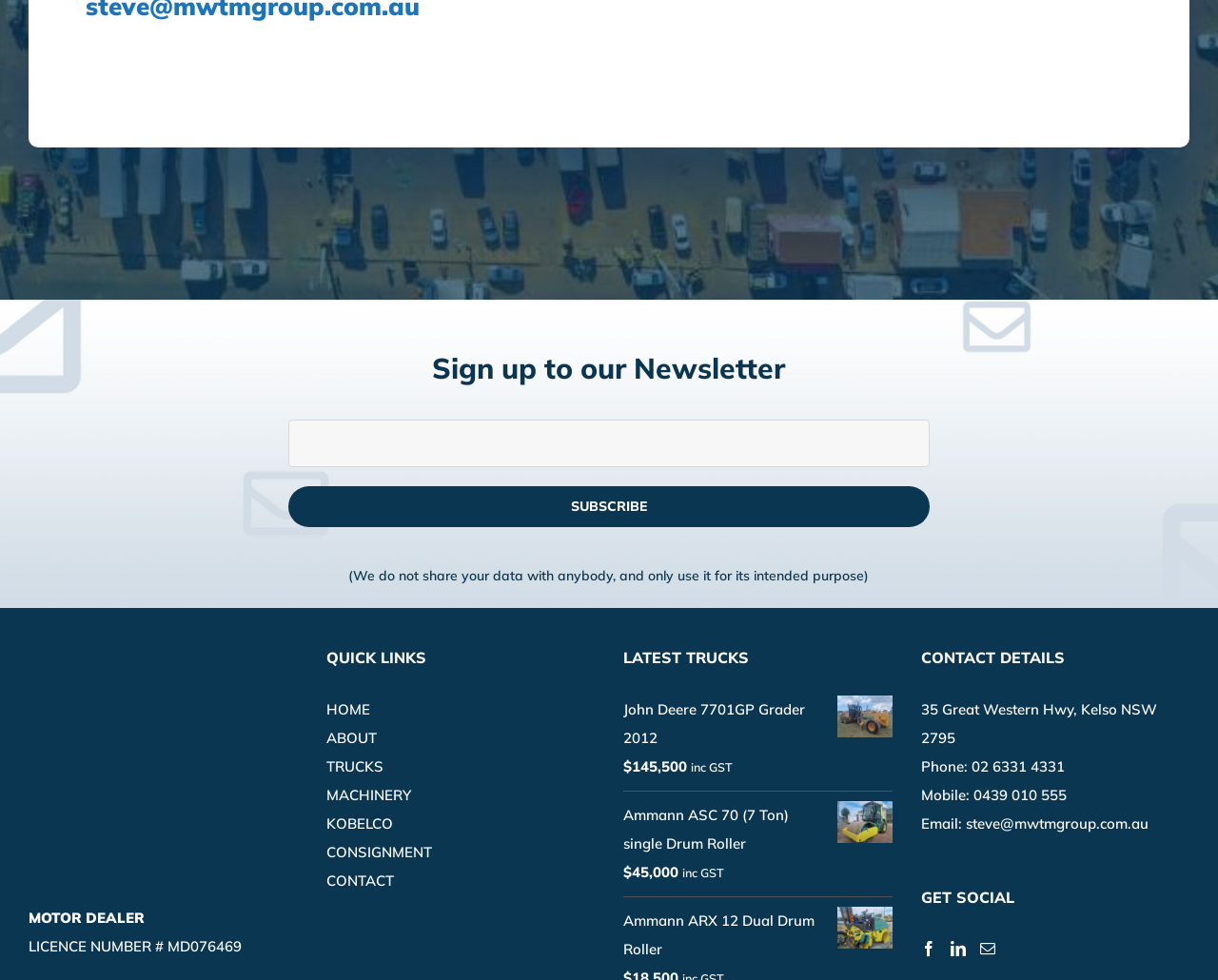Use one word or a short phrase to answer the question provided: 
What is the phone number of the motor dealer?

02 6331 4331